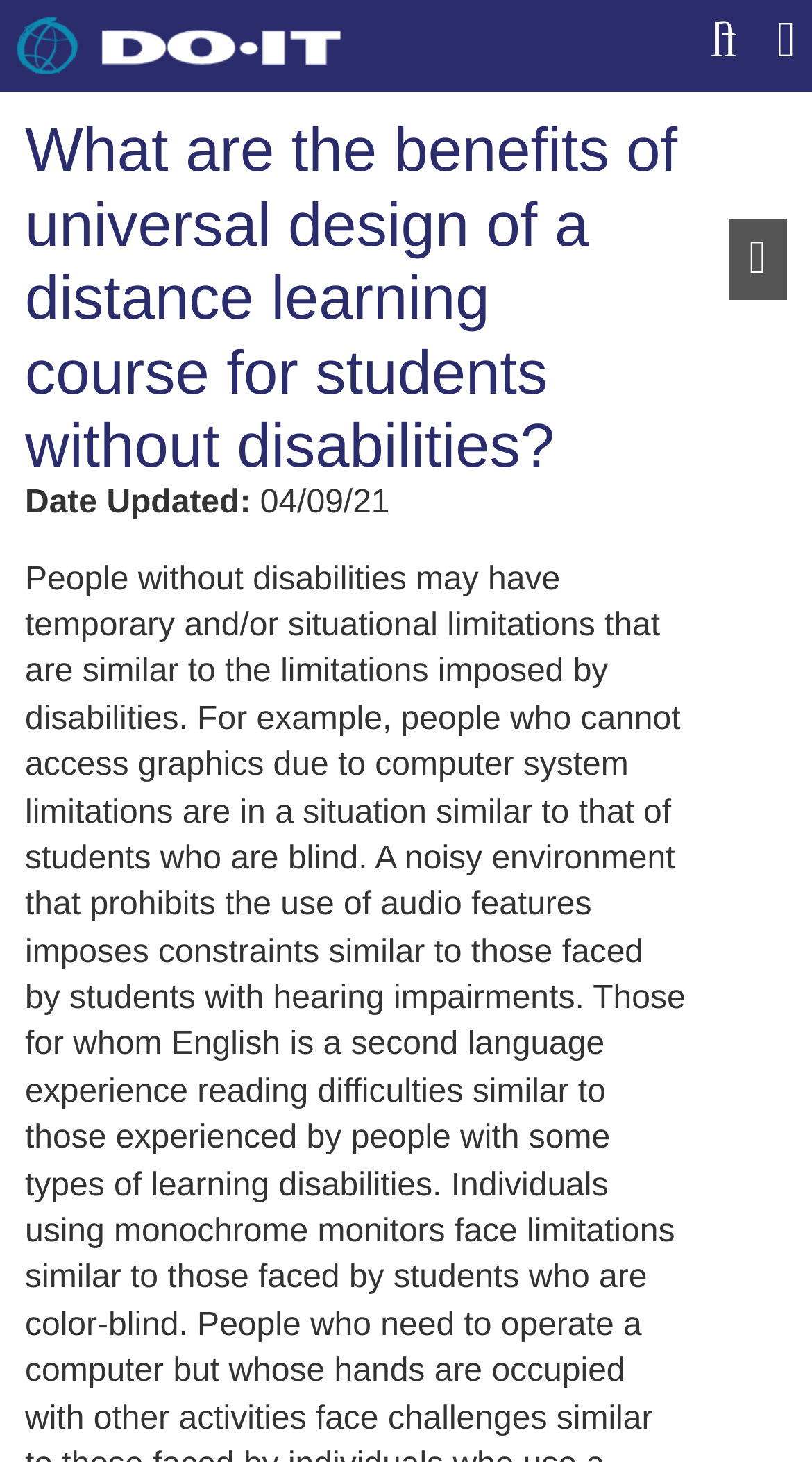Provide a brief response to the question below using a single word or phrase: 
What is the purpose of the 'Skip to main content' link?

Accessibility